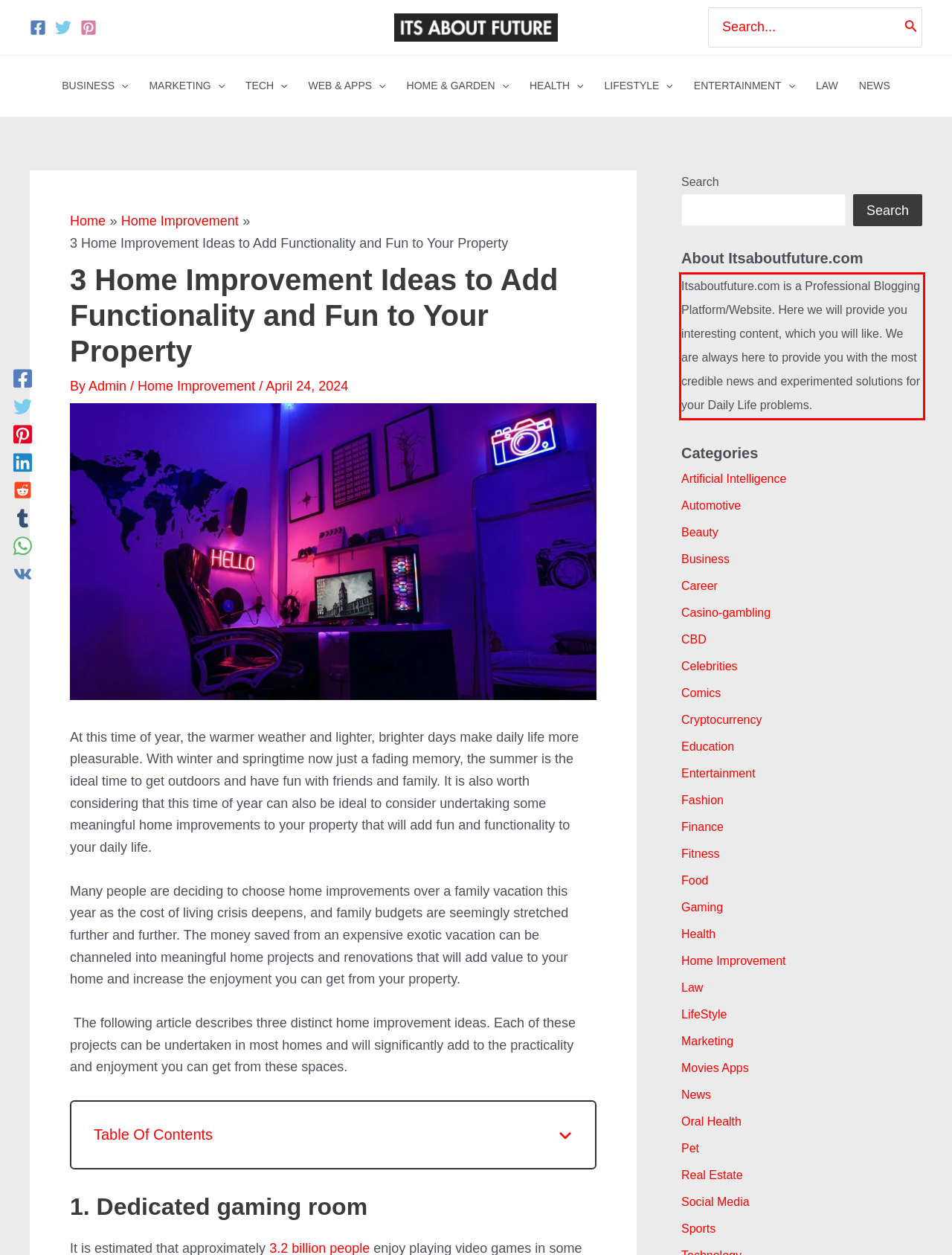You are given a webpage screenshot with a red bounding box around a UI element. Extract and generate the text inside this red bounding box.

Itsaboutfuture.com is a Professional Blogging Platform/Website. Here we will provide you interesting content, which you will like. We are always here to provide you with the most credible news and experimented solutions for your Daily Life problems.